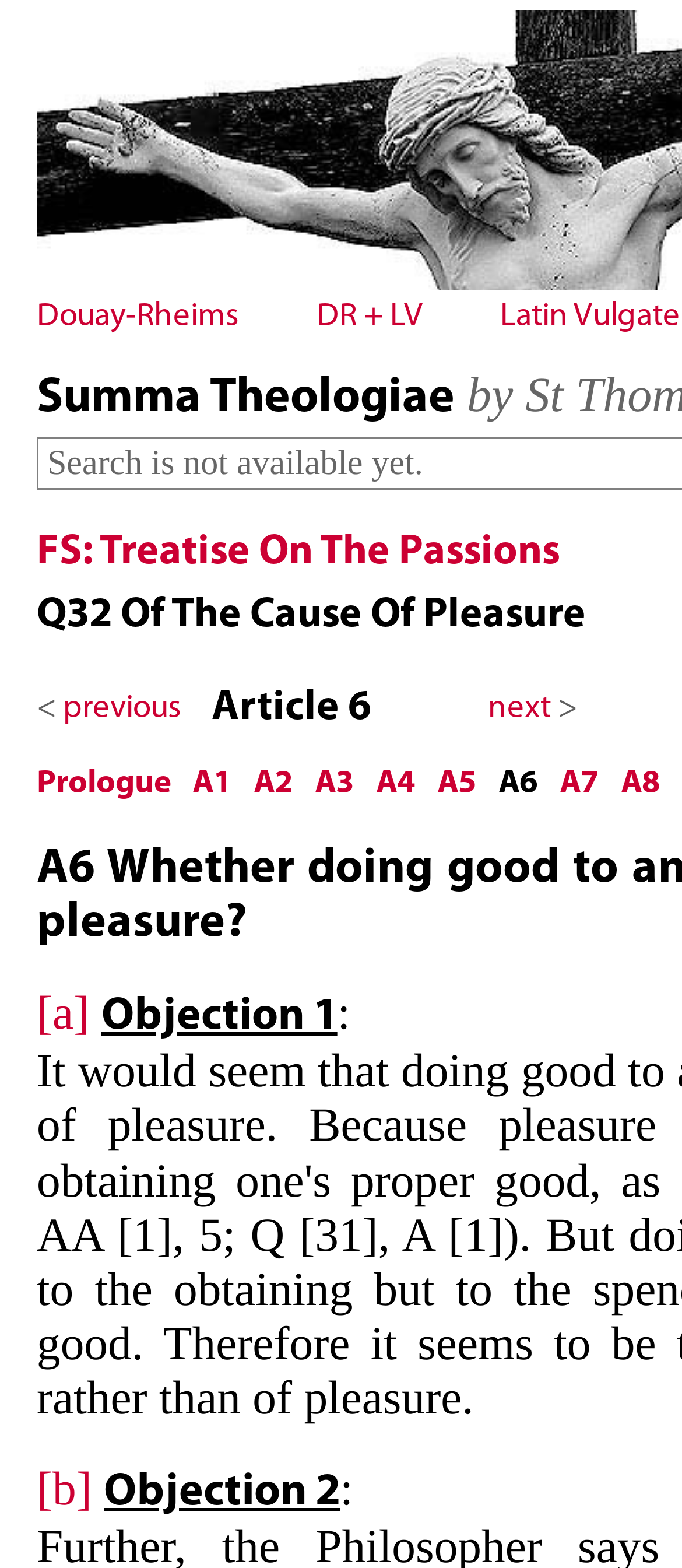What is the title of the current section?
Look at the screenshot and respond with a single word or phrase.

Summa Theologiae FS Q32 Of The Cause Of Pleasure